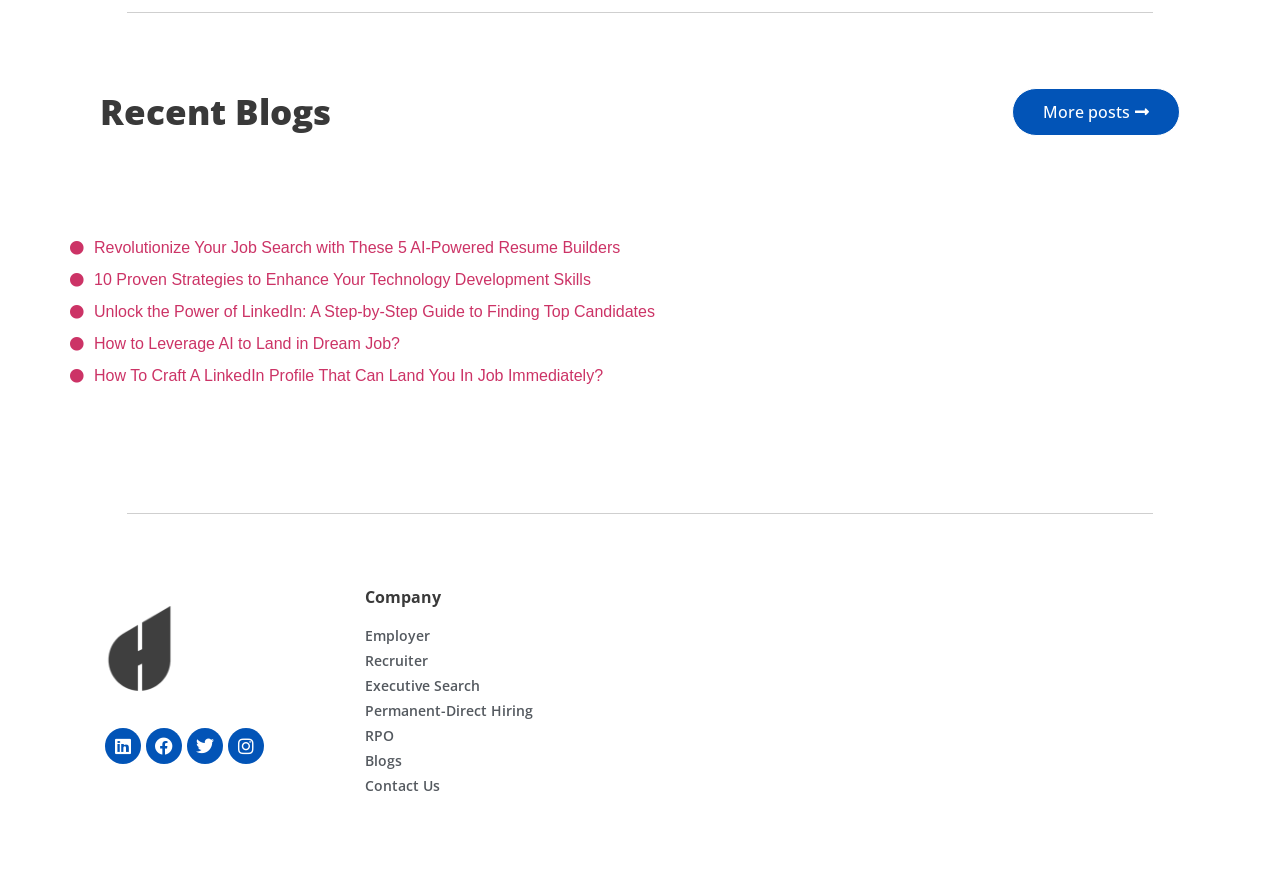Please predict the bounding box coordinates of the element's region where a click is necessary to complete the following instruction: "View recent blogs". The coordinates should be represented by four float numbers between 0 and 1, i.e., [left, top, right, bottom].

[0.078, 0.108, 0.259, 0.148]